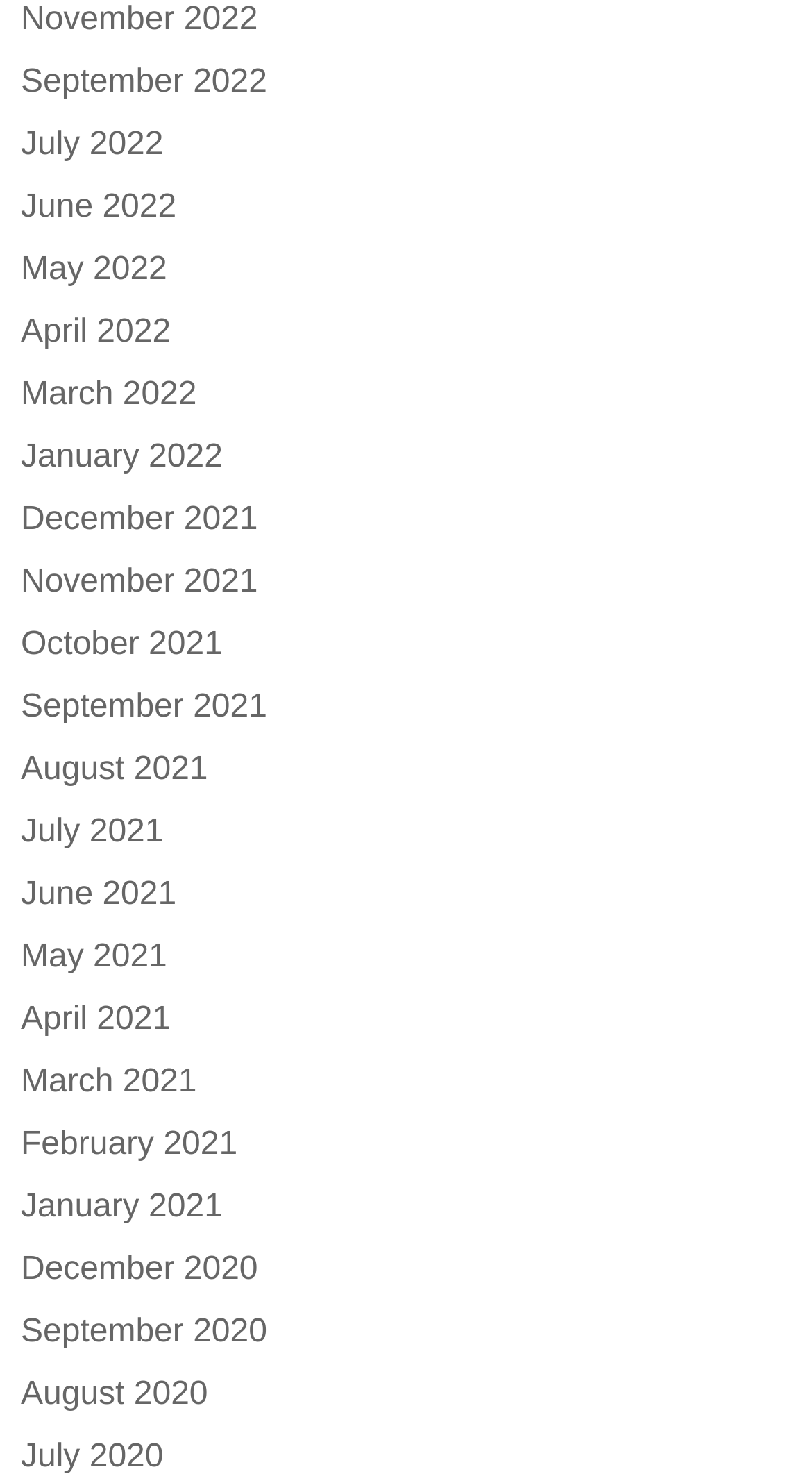What is the latest month listed on the webpage?
Refer to the image and give a detailed answer to the query.

I examined the link elements on the webpage and found the latest month listed is November 2022, which is located at the top of the list.